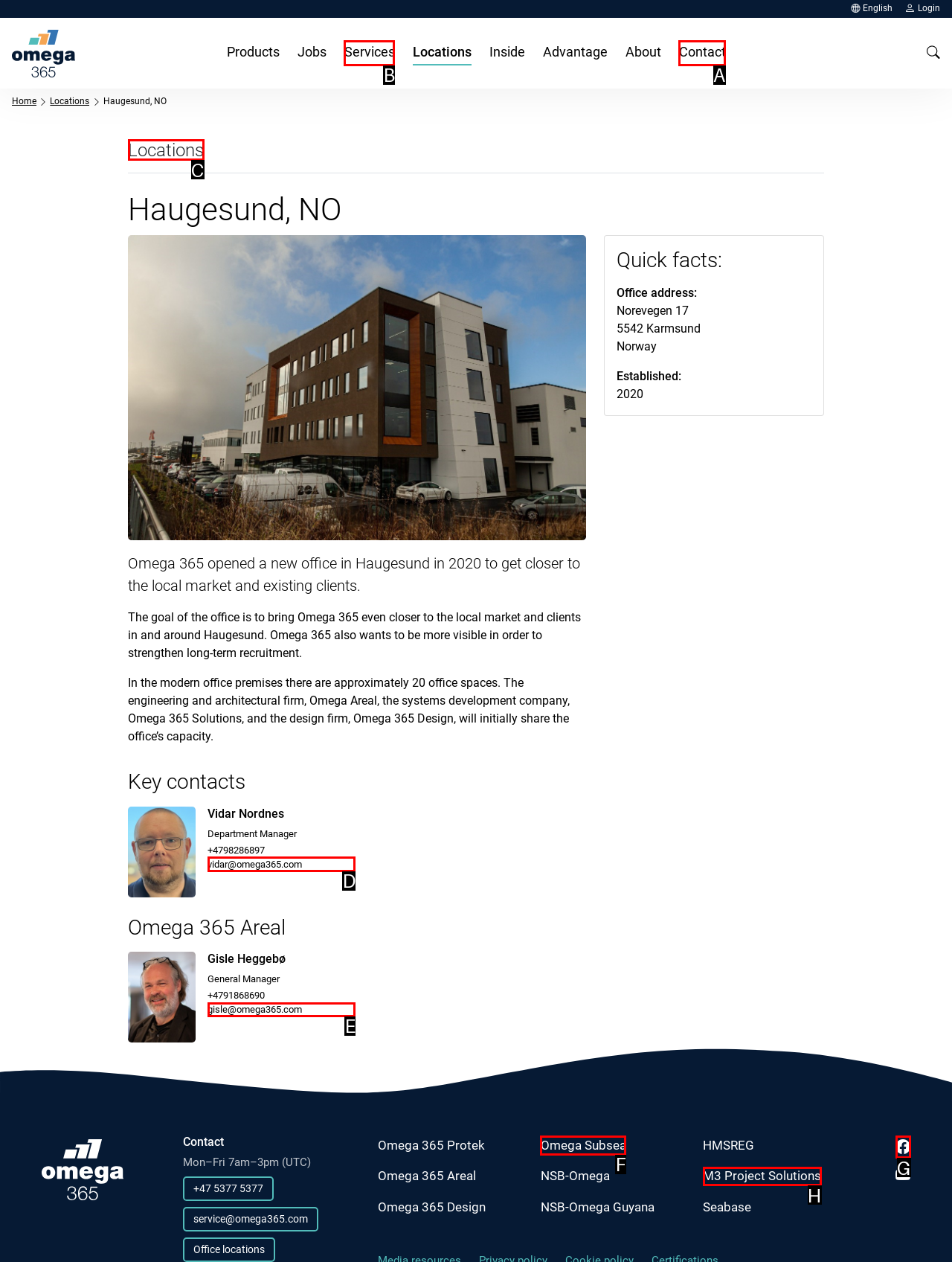Indicate the HTML element that should be clicked to perform the task: Contact us Reply with the letter corresponding to the chosen option.

A